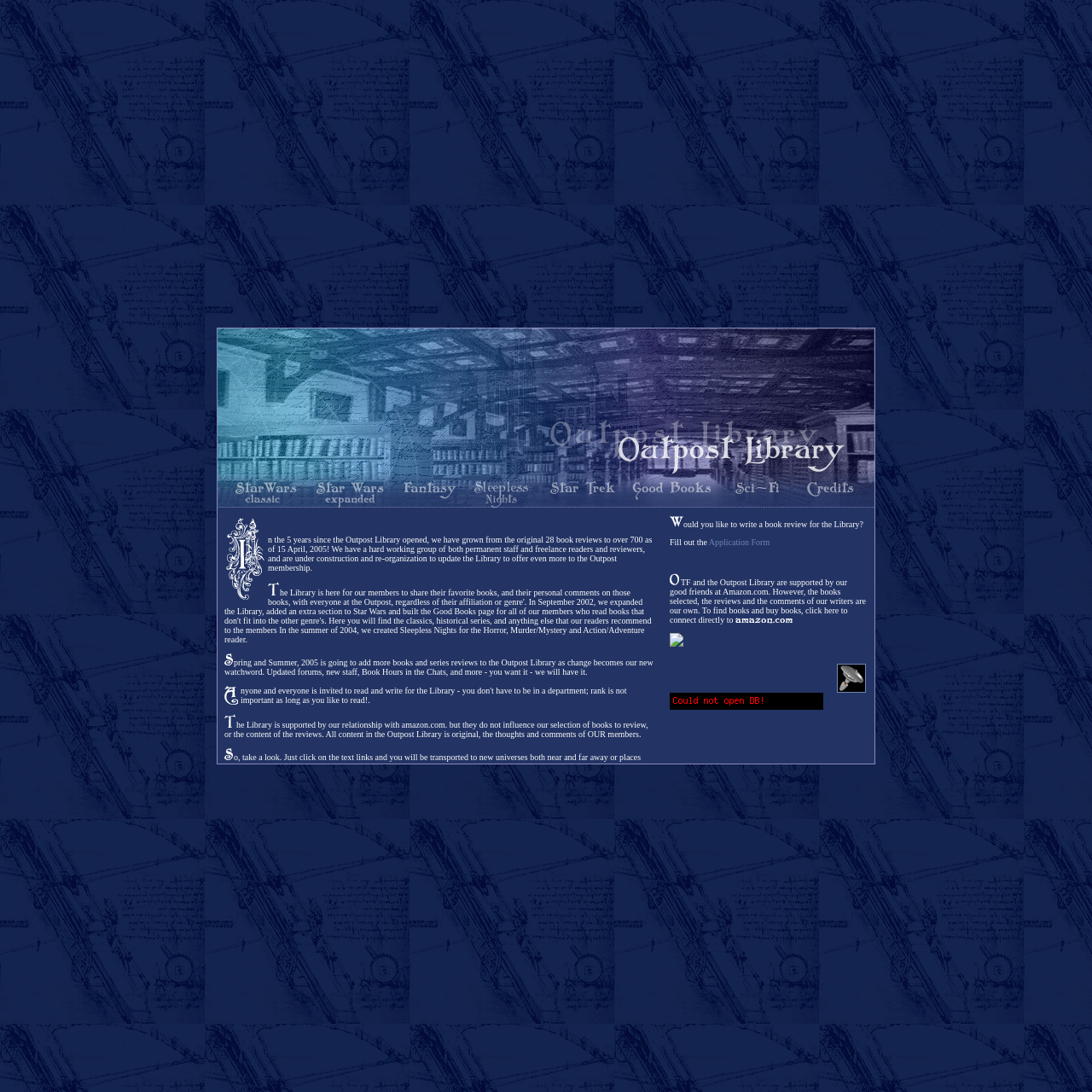Please give a short response to the question using one word or a phrase:
What type of books are reviewed on the Outpost 10F Library?

Science Fiction and Fantasy